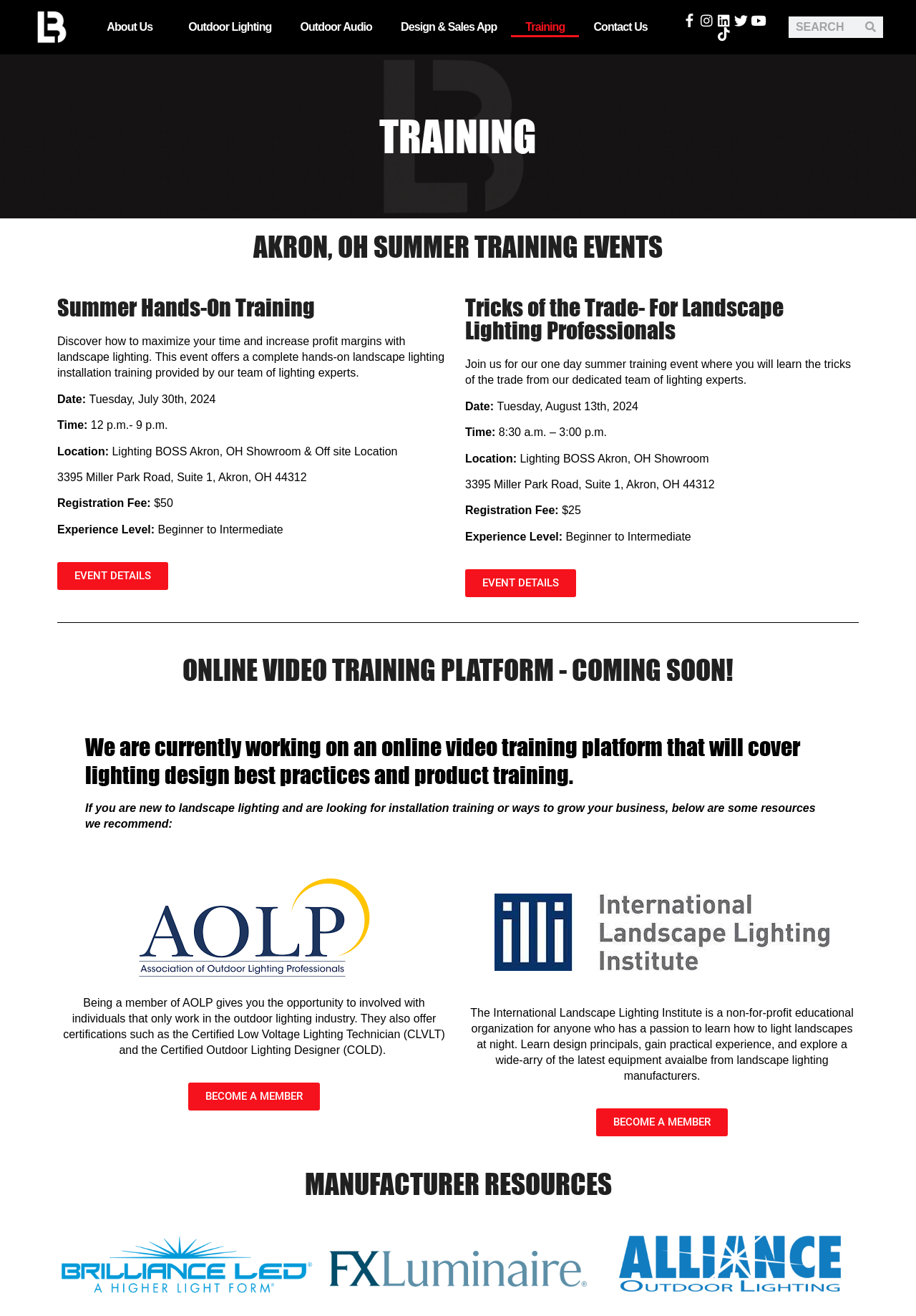Produce an elaborate caption capturing the essence of the webpage.

This webpage is about LightingBOSS, a platform that offers training and resources for landscape lighting professionals. At the top, there is a navigation menu with links to "About Us", "Outdoor Lighting", "Outdoor Audio", "Design & Sales App", "Training", and "Contact Us". Below the menu, there are social media links to Instagram, LinkedIn, Twitter, YouTube, and TikTok, as well as a search bar.

The main content of the page is divided into several sections. The first section is about a summer training event in Akron, OH, which offers hands-on landscape lighting installation training. The event details, including date, time, location, and registration fee, are provided. There is also a link to "EVENT DETAILS" for more information.

The second section is about a one-day summer training event for landscape lighting professionals, where they can learn tricks of the trade from experts. Again, the event details are provided, along with a link to "EVENT DETAILS".

The third section announces the upcoming launch of an online video training platform that will cover lighting design best practices and product training.

The fourth section recommends resources for those new to landscape lighting, including the Association of Outdoor Lighting Professionals (AOLP) and the International Landscape Lighting Institute (Illi). There are links to become a member of these organizations, as well as images and descriptions of what they offer.

Finally, there is a section on manufacturer resources, with links to various manufacturers, including FX Luminaire, which has an image associated with it.